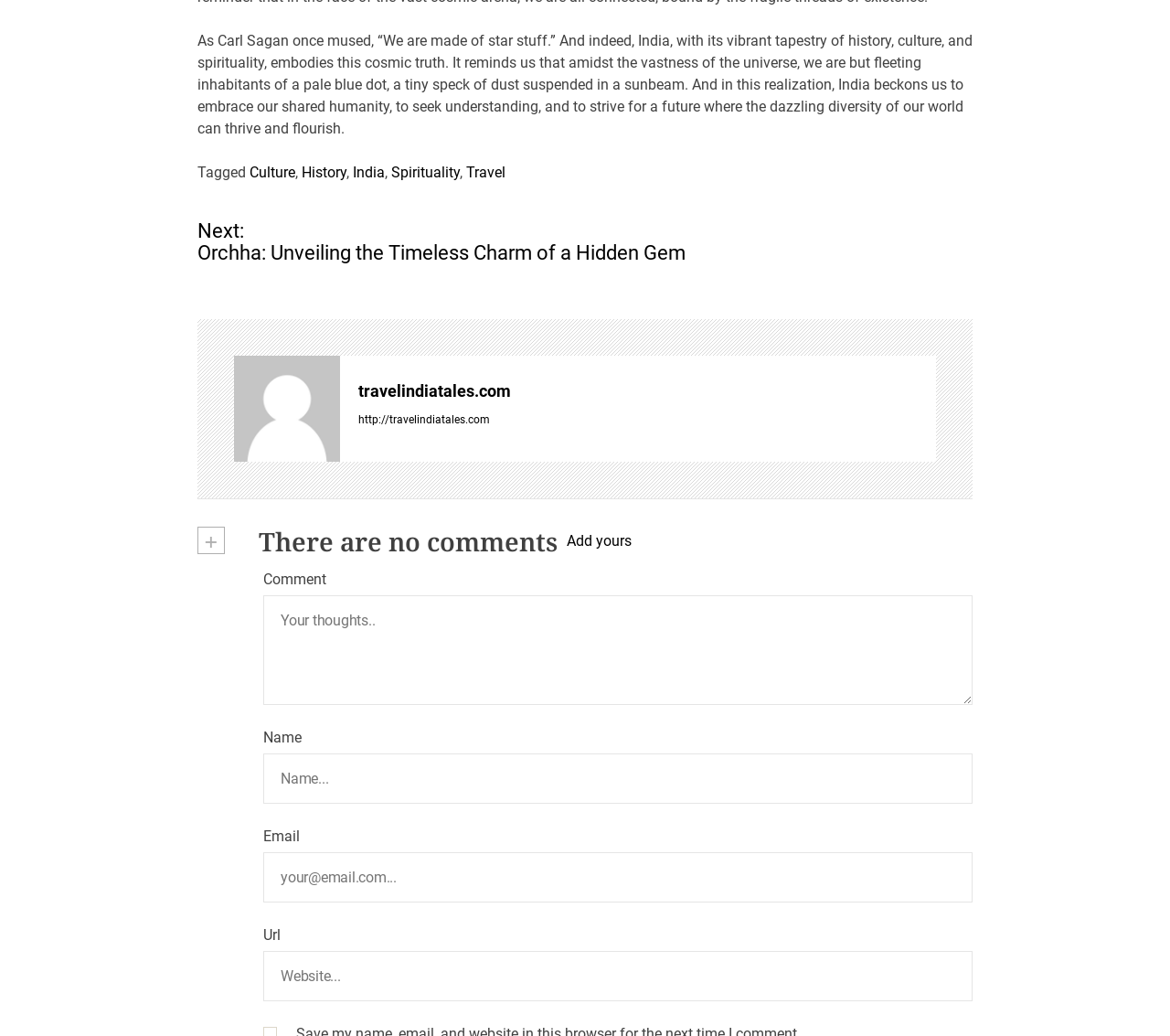Please identify the bounding box coordinates of the area that needs to be clicked to follow this instruction: "Click on the 'Next: Orchha: Unveiling the Timeless Charm of a Hidden Gem' link".

[0.169, 0.213, 0.831, 0.255]